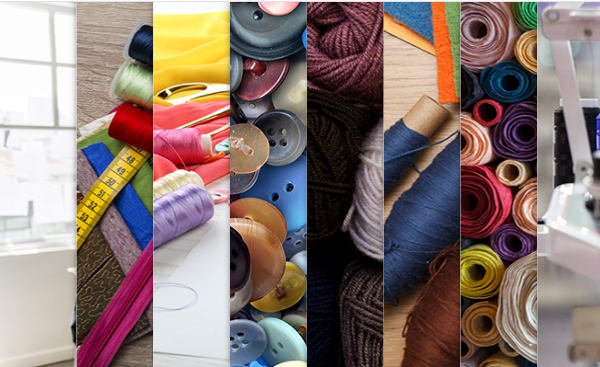Describe every aspect of the image in detail.

This vibrant collage showcases a variety of textile materials and tools essential for the fashion design and production process. From colorful threads and measuring tapes to an assortment of buttons and fabrics, the image highlights the diversity of resources used in garment sourcing and product development. These elements reflect the meticulous attention to detail and creativity that PDI, based in New York City, brings to its design strategies. The collection emphasizes the interplay of design and production, underscoring PDI’s commitment to innovative solutions that enhance collaboration and efficiency across its global network.